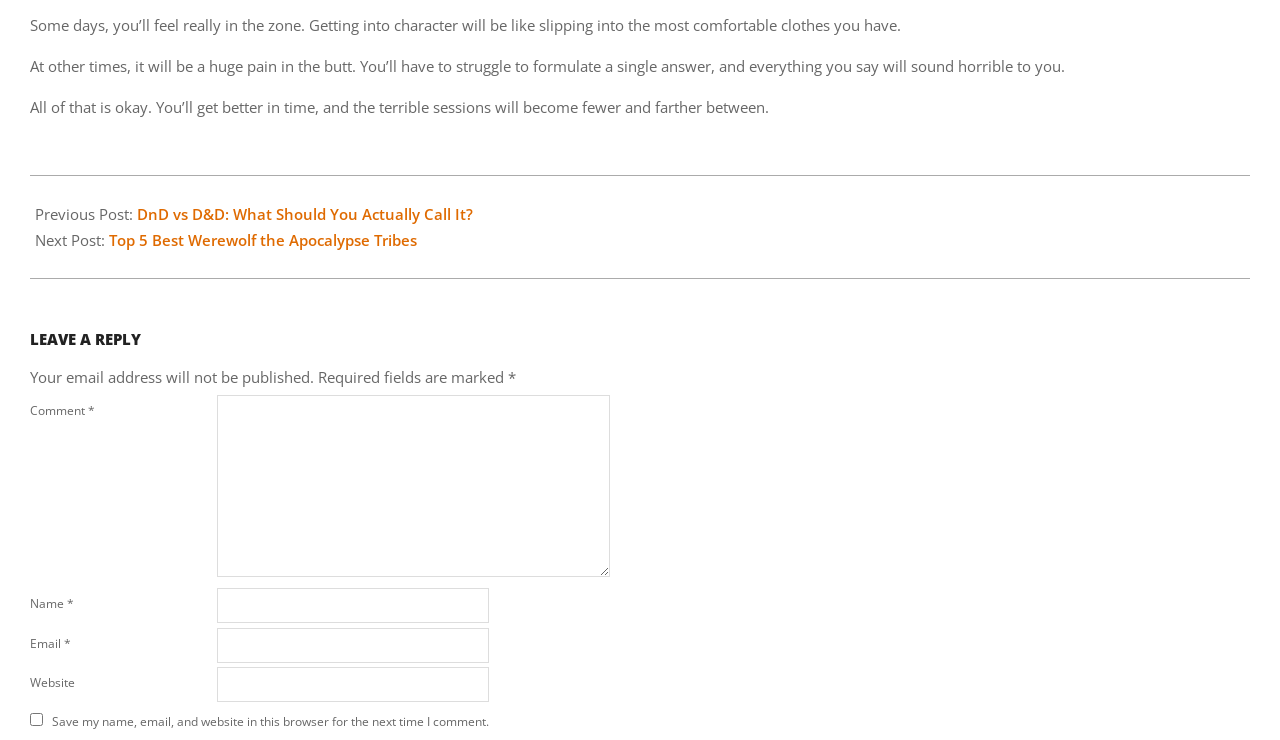Identify the bounding box coordinates for the UI element described by the following text: "parent_node: Comment * name="comment"". Provide the coordinates as four float numbers between 0 and 1, in the format [left, top, right, bottom].

[0.17, 0.533, 0.477, 0.779]